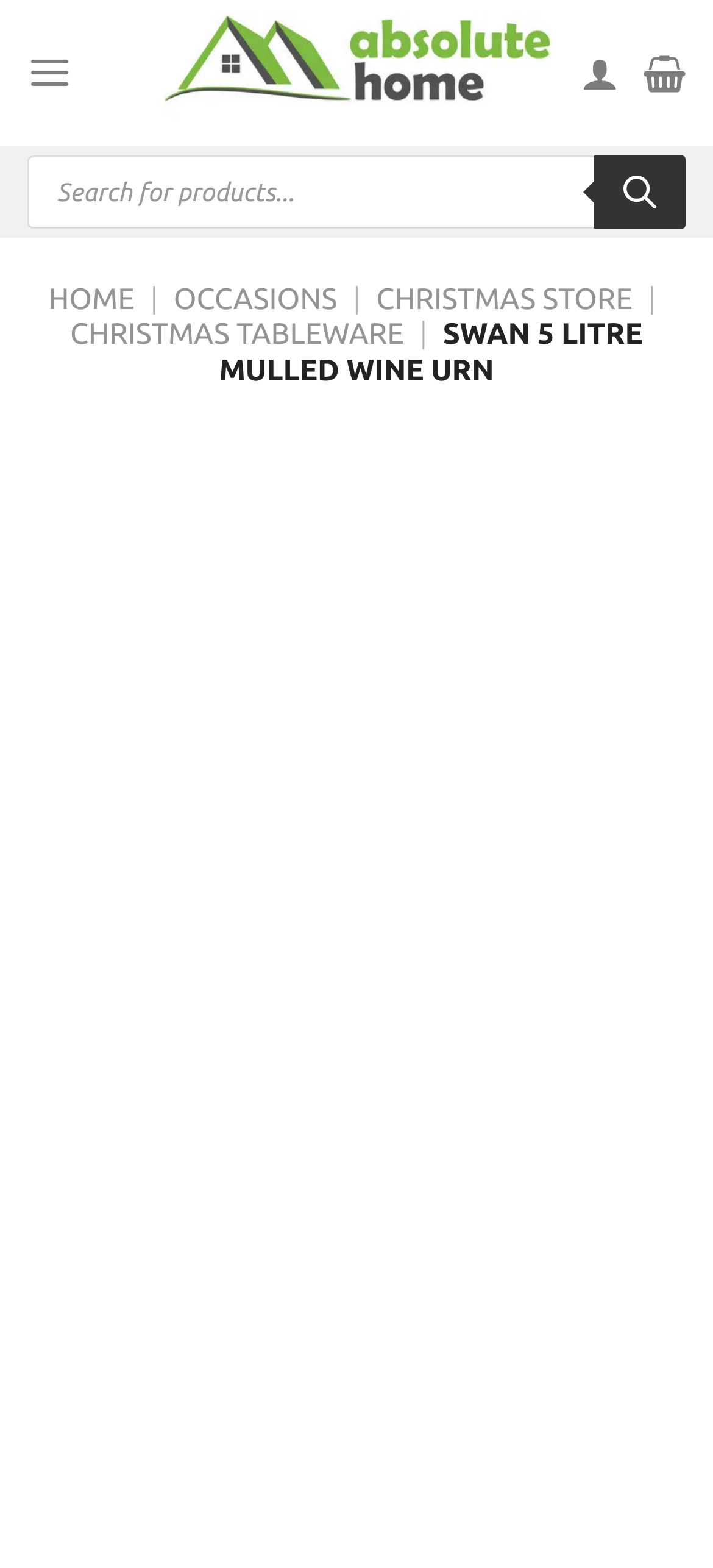What is the purpose of the button with the search icon?
Look at the screenshot and respond with a single word or phrase.

Search